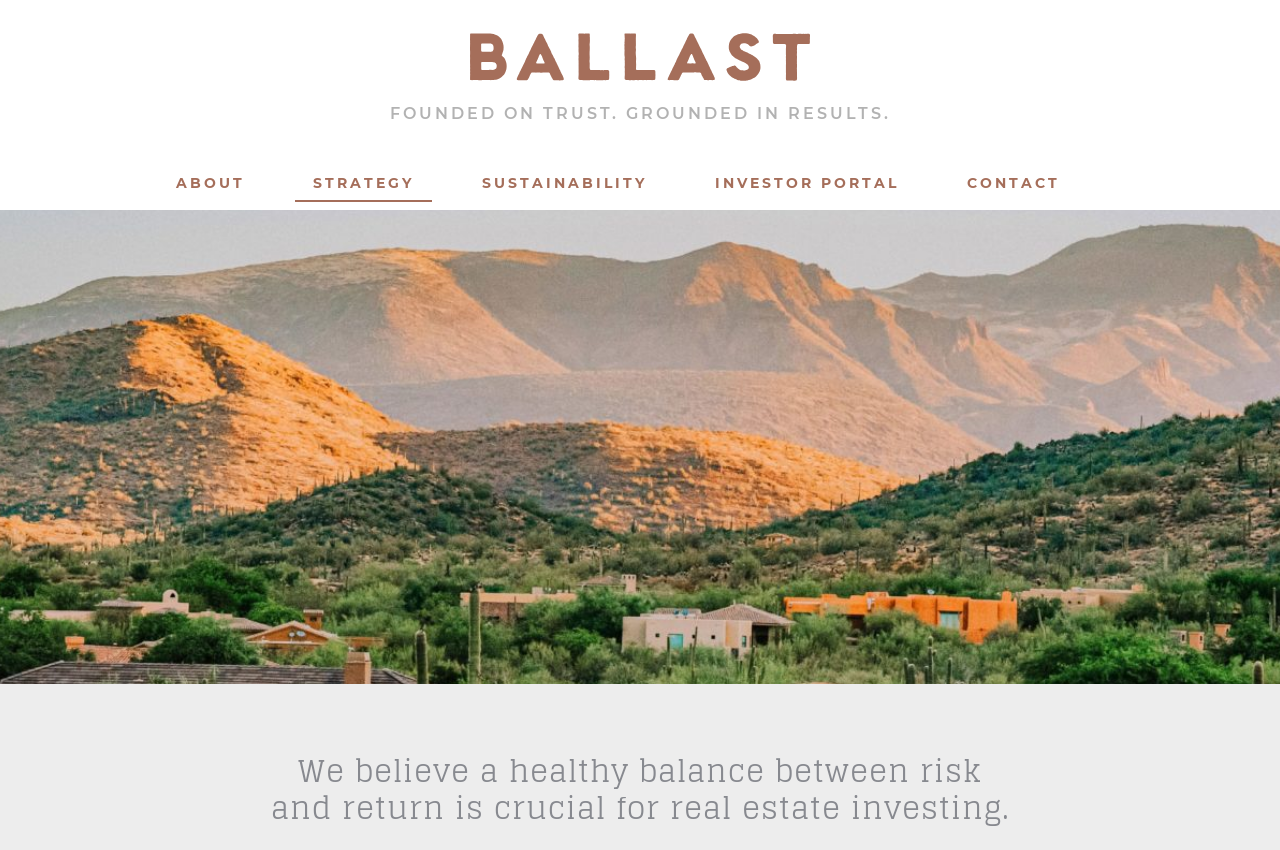How many links are in the main navigation menu?
Based on the image, provide a one-word or brief-phrase response.

5